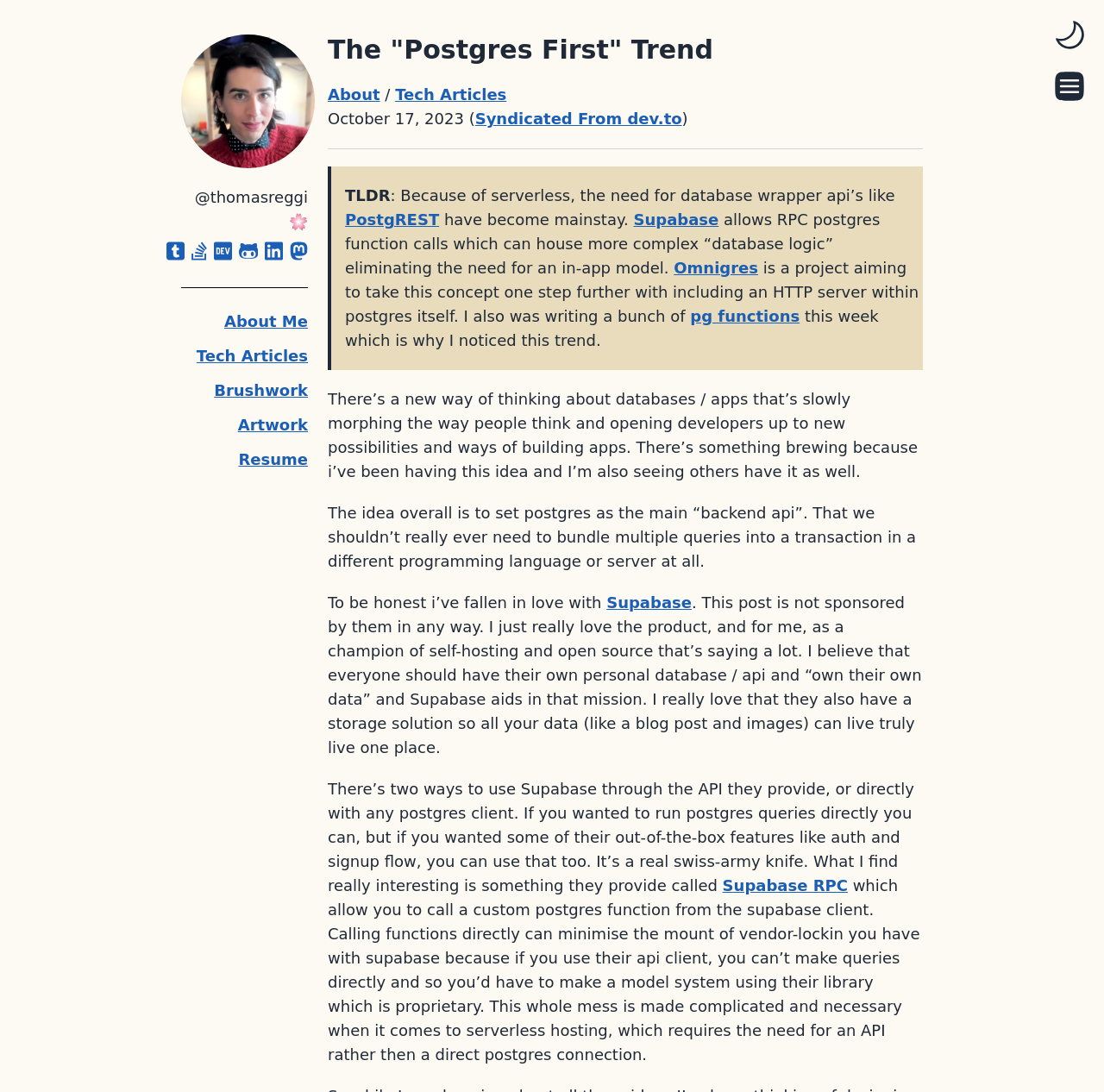How many social media links are available on the webpage?
Provide a thorough and detailed answer to the question.

The webpage has 7 social media links, including Mastodon, LinkedIn, GitHub, Dev, Stack Overflow, Tumblr, and a link to the author's profile, which can be found at the top of the webpage.